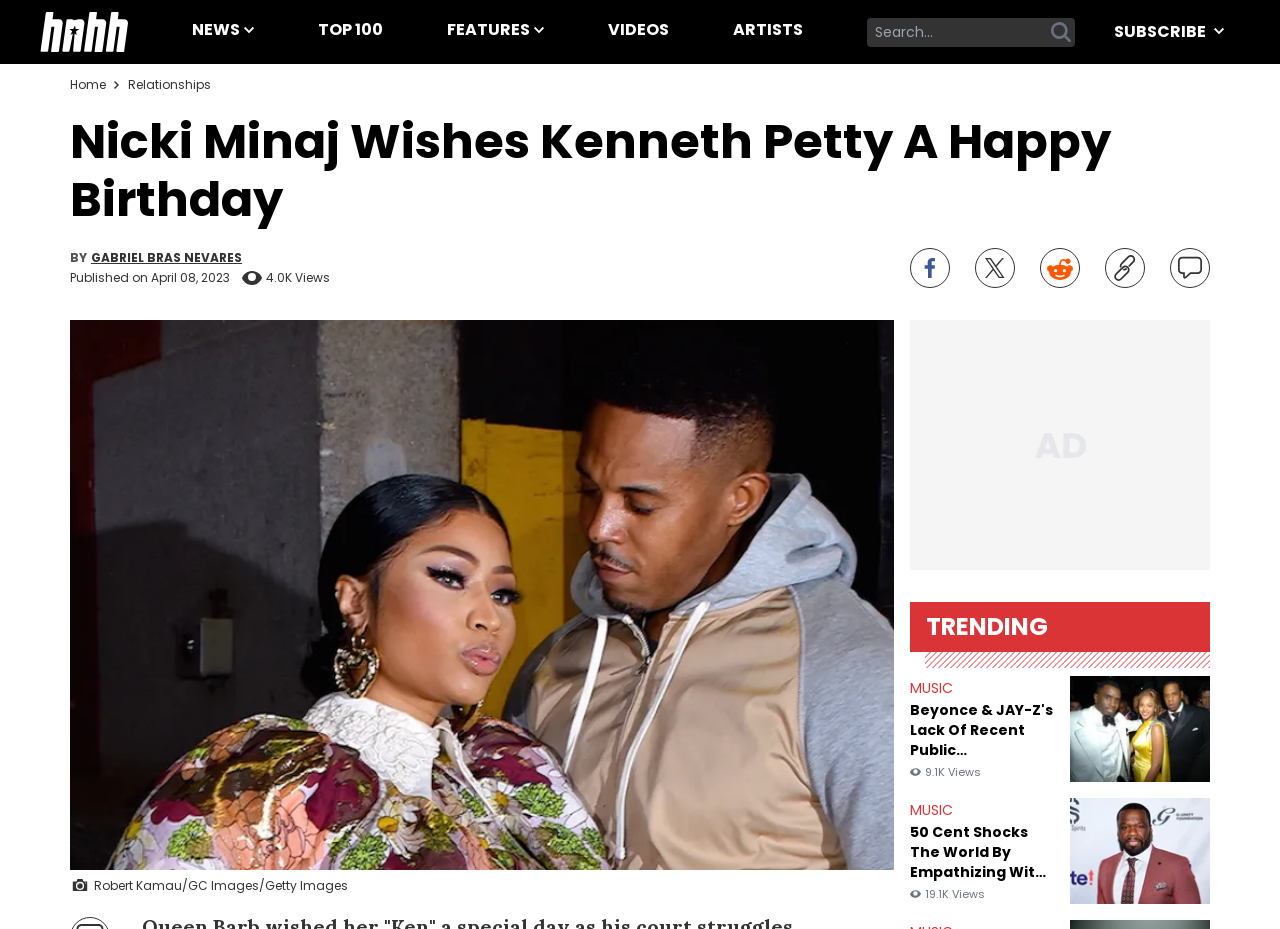Locate the bounding box coordinates of the element that should be clicked to fulfill the instruction: "Click on the 'Home' link".

[0.055, 0.082, 0.083, 0.1]